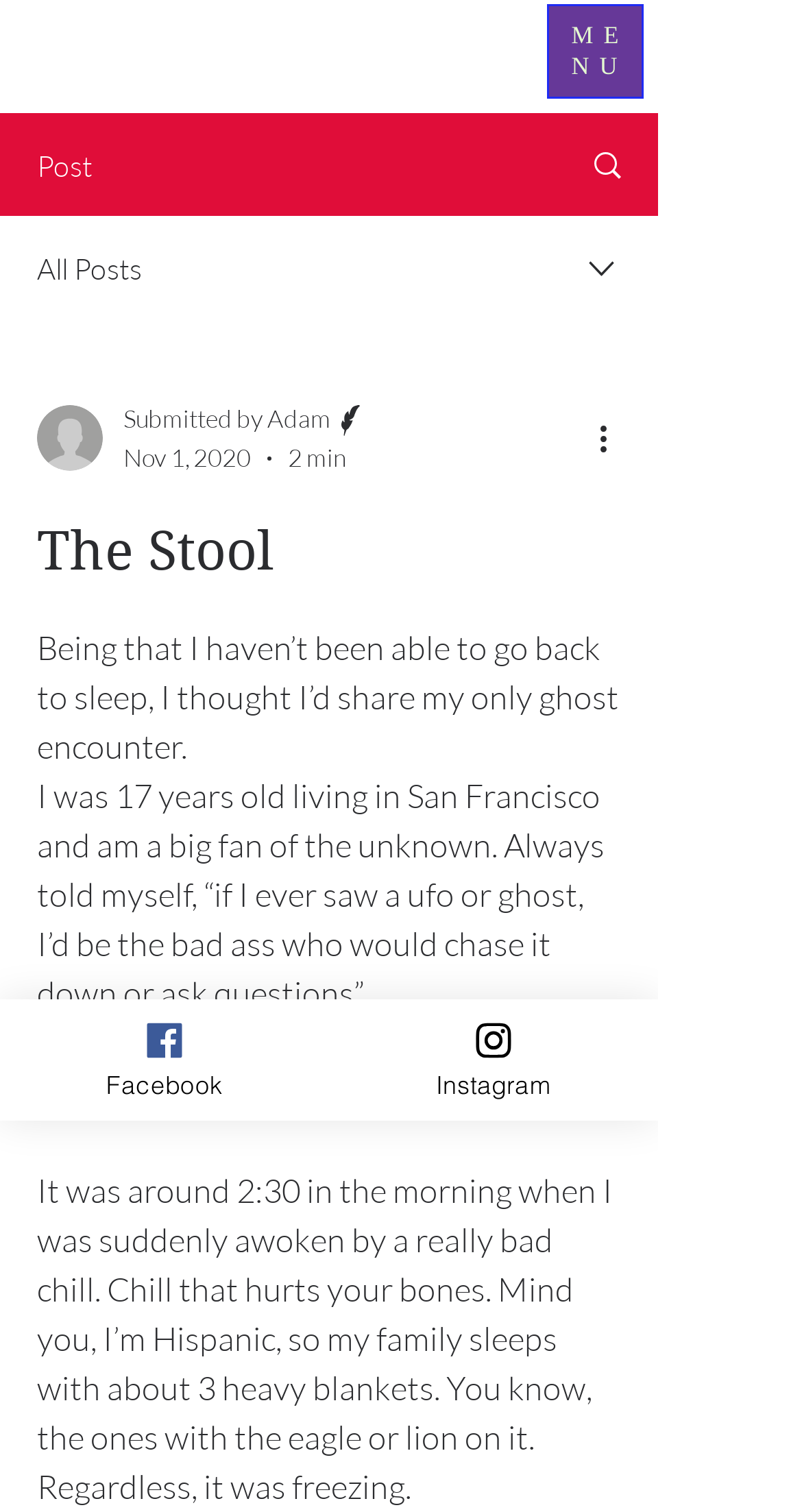How many heavy blankets does the author's family sleep with?
Please respond to the question thoroughly and include all relevant details.

The author mentions 'Mind you, I’m Hispanic, so my family sleeps with about 3 heavy blankets.'